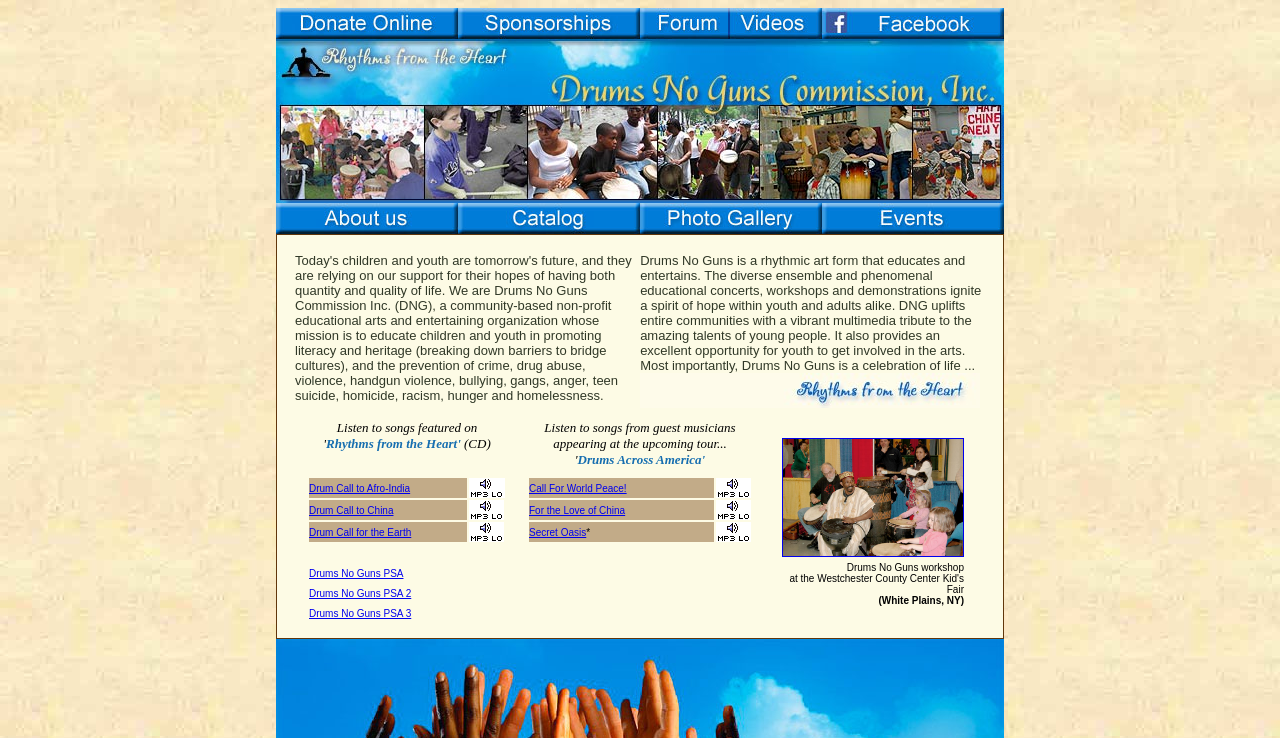Summarize the webpage comprehensively, mentioning all visible components.

The webpage is about Drums No Guns Commission Inc., a non-profit, community-based educational arts and entertaining organization. At the top of the page, there are four links with corresponding images, arranged horizontally. Below these links, there is a large image that spans across the page.

The main content of the page is a table with two columns. The left column contains a long paragraph of text that describes the organization's mission and goals, including promoting literacy and heritage, preventing crime and violence, and providing opportunities for youth to get involved in the arts. The right column contains several sections with links and images.

In the first section, there are two links to listen to songs from the organization's CD and from guest musicians. Below this section, there is a table with three columns, containing links to various drum calls, including Afro-India, China, and the Earth, along with corresponding images.

The next section contains several public service announcements (PSAs) from Drums No Guns, with links and images. Finally, there is a section with two tables, each containing links and images related to world peace and love for China.

Overall, the page has a simple layout with a focus on presenting information about the organization and its activities, with several images and links to engage the user.